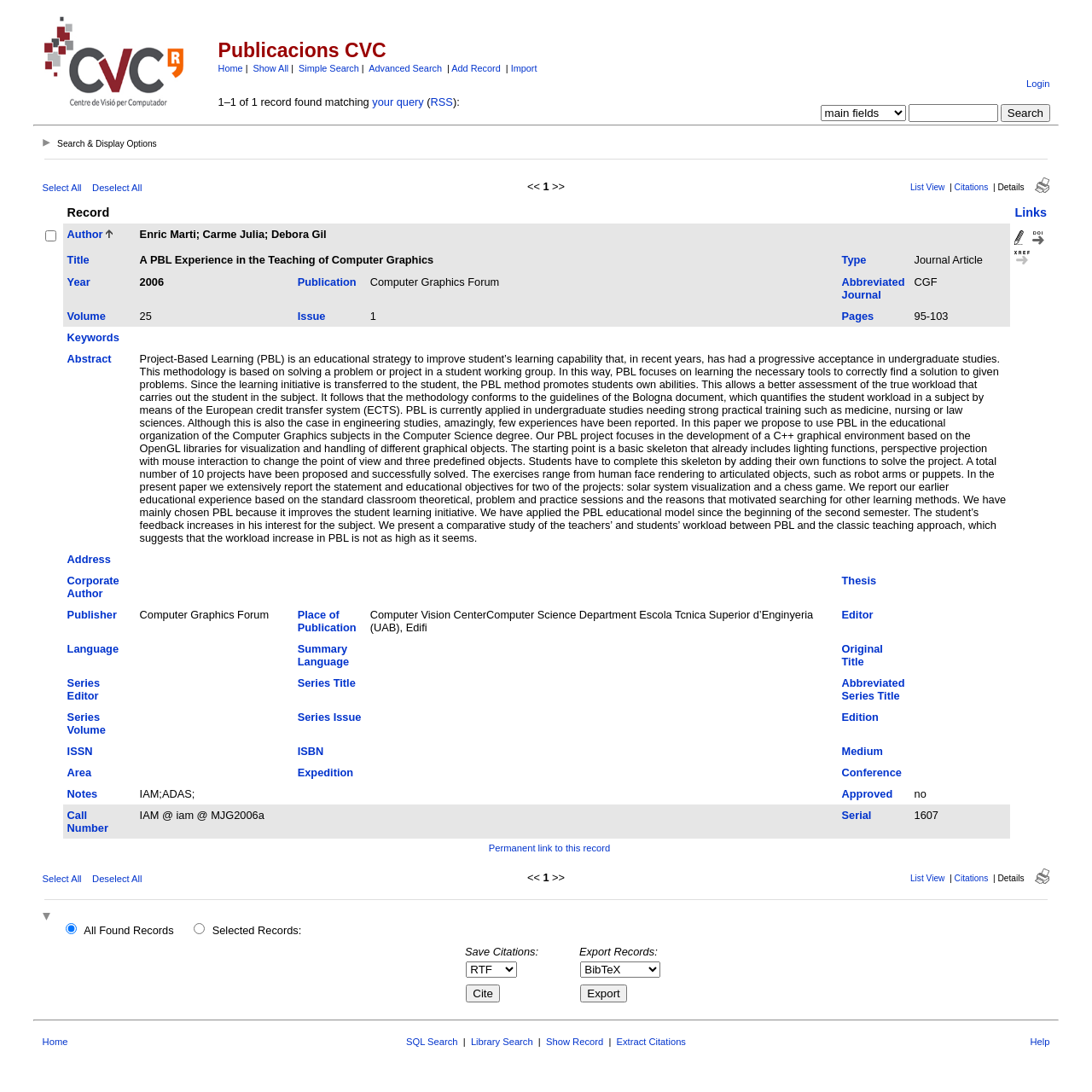Provide a thorough description of this webpage.

The webpage is titled "Publicacions CVC -- Query Results" and appears to be a search result page. At the top, there is a table containing the title logo and information, with a "CVC Home" link and an image on the left, and a series of links including "Home", "Show All", "Simple Search", "Advanced Search", "Add Record", and "Import" on the right. 

Below this table, there is a row with a grid cell containing the text "1–1 of 1 record found matching your query (RSS):" and two links, "your query" and "RSS". 

Next, there is a horizontal separator, followed by a link "toggle visibility Search & Display Options" with an image, and another horizontal separator. 

Below this, there is a table with browse links that link to the results pages of the query. The table has three grid cells, with links "Select All" and "Deselect All" on the left, a pagination link "<<" in the middle, and links "List View", "Citations", and "print" with an image on the right.

The main content of the page is a table displaying the database results for the query. The table has three rows, each representing a record. The first column of each row contains a checkbox to select the record, and the second column displays the author information. The third column displays the title of the record, and the fourth column displays links to edit, doi, openurl, and ctx_ver. 

The first row displays the author information as "Enric Marti; Carme Julia; Debora Gil", the title as "A PBL Experience in the Teaching of Computer Graphics", and the links to edit, doi, openurl, and ctx_ver. The second and third rows display similar information, but with different author and title information.